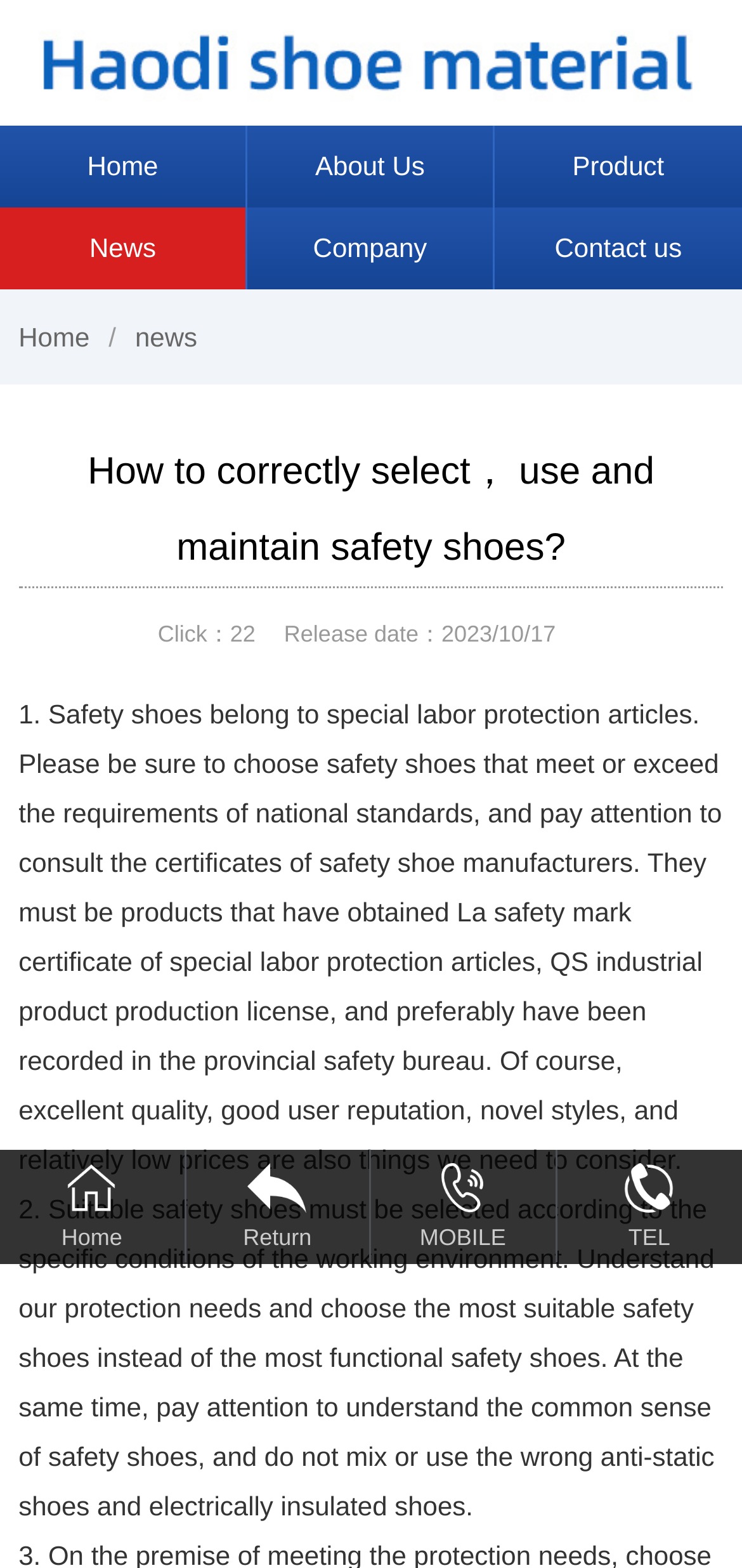Determine the coordinates of the bounding box for the clickable area needed to execute this instruction: "Contact the company".

[0.667, 0.132, 1.0, 0.185]